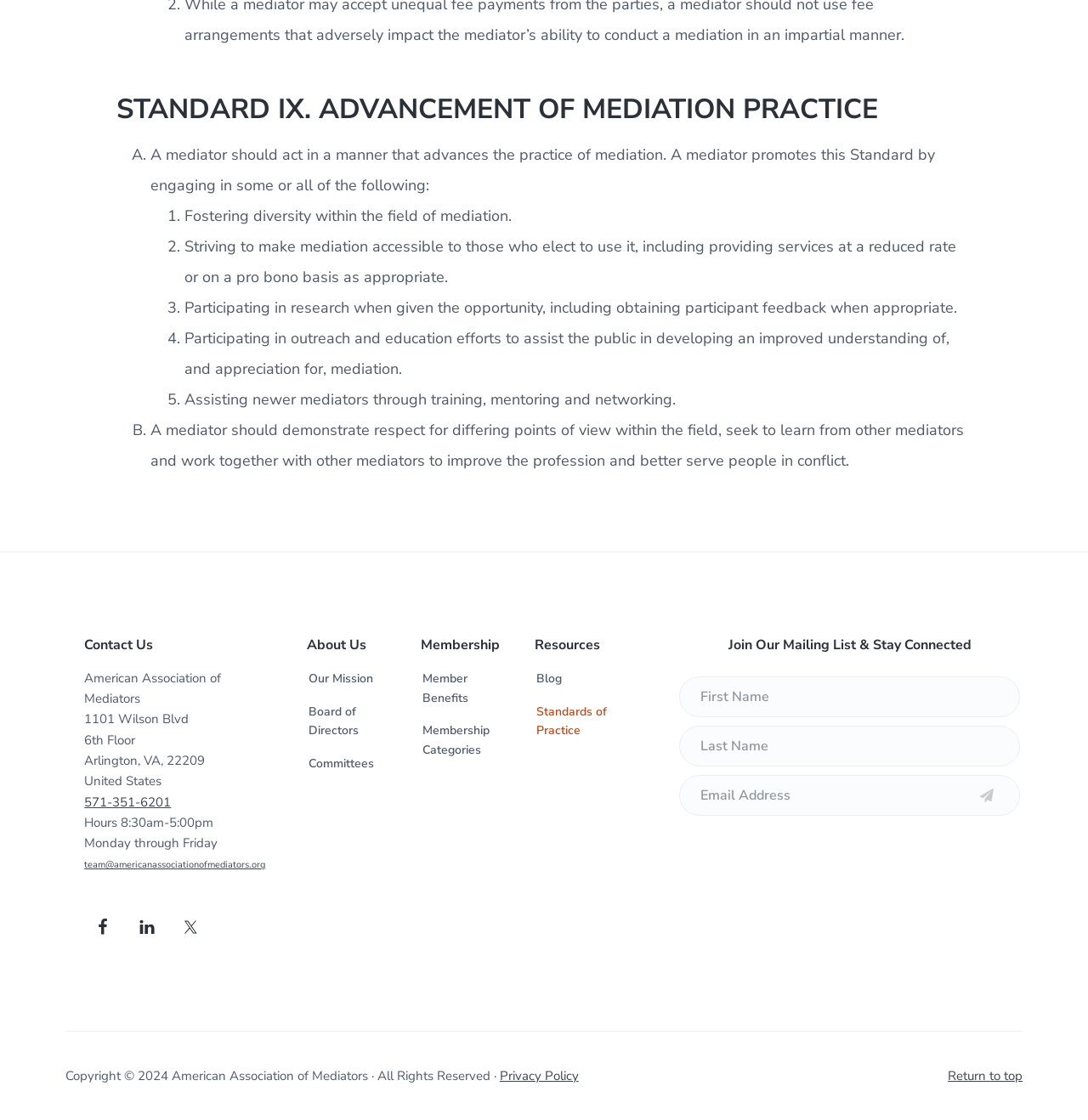Show the bounding box coordinates for the element that needs to be clicked to execute the following instruction: "Enter First Name". Provide the coordinates in the form of four float numbers between 0 and 1, i.e., [left, top, right, bottom].

[0.624, 0.604, 0.938, 0.64]